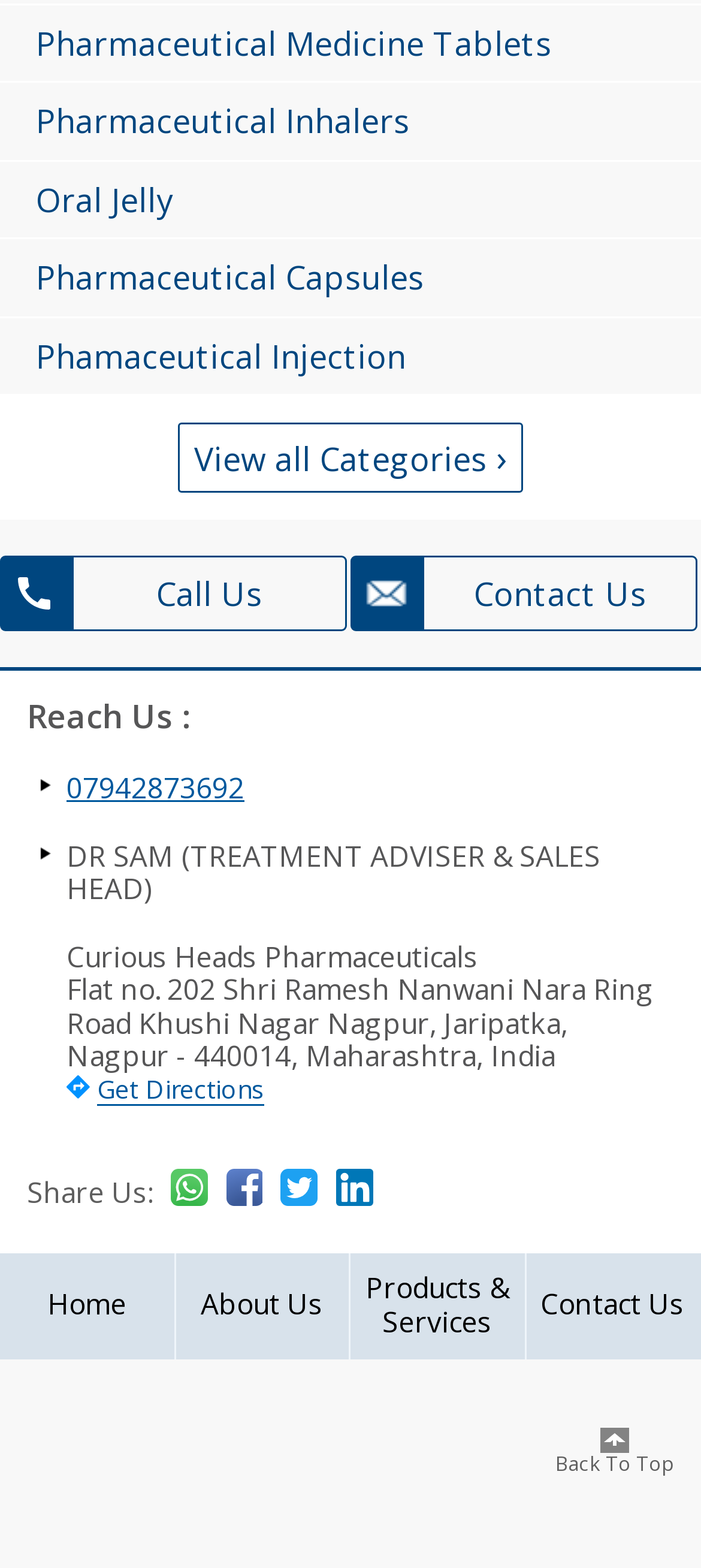Determine the bounding box coordinates for the clickable element to execute this instruction: "Contact Us". Provide the coordinates as four float numbers between 0 and 1, i.e., [left, top, right, bottom].

[0.5, 0.355, 0.995, 0.403]